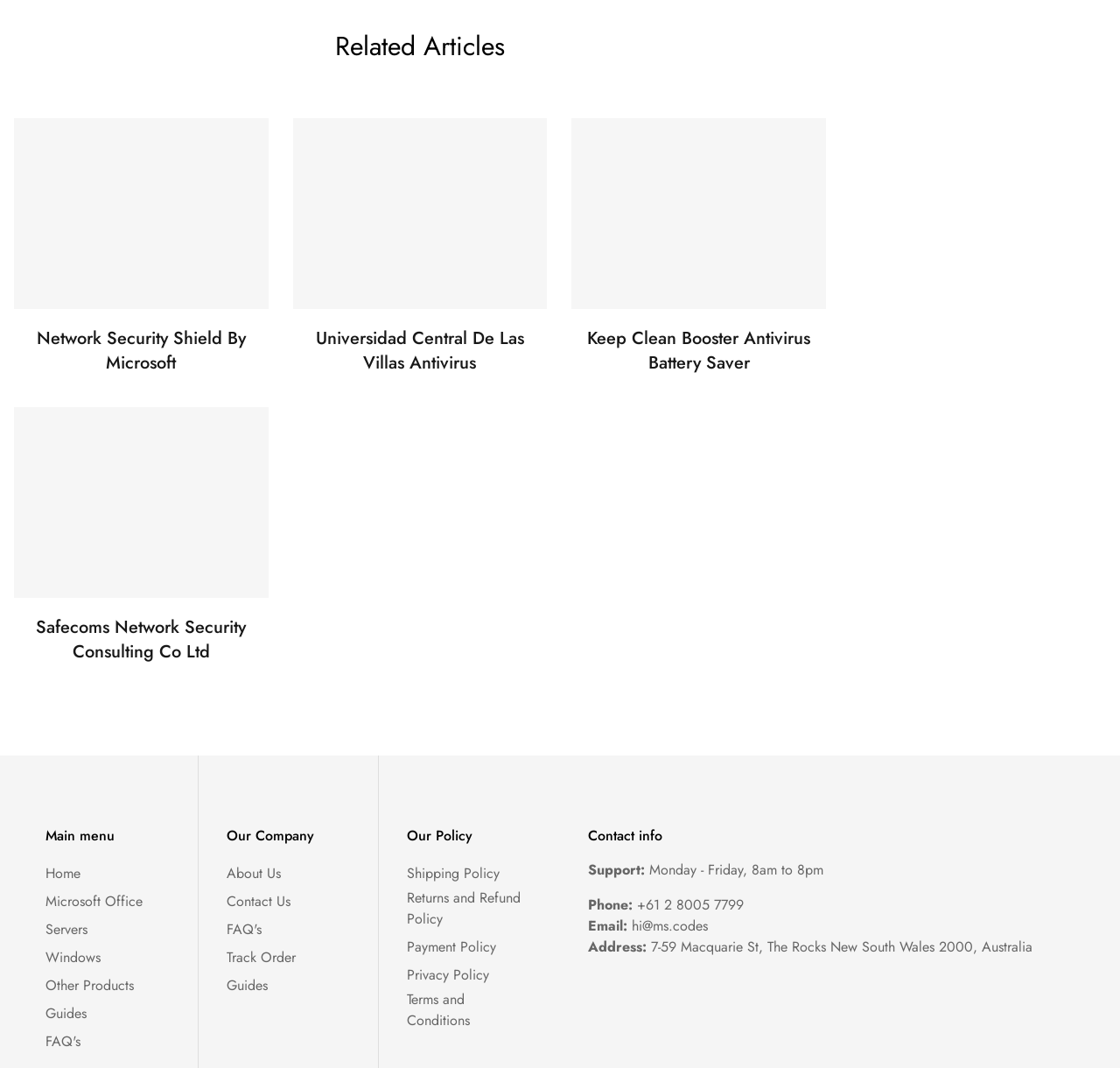What is the category of 'Network Security Shield By Microsoft'?
Refer to the image and give a detailed answer to the query.

Based on the webpage, 'Network Security Shield By Microsoft' is listed under 'Related Articles' section, and it has an image and a link associated with it, suggesting that it is a type of antivirus software.